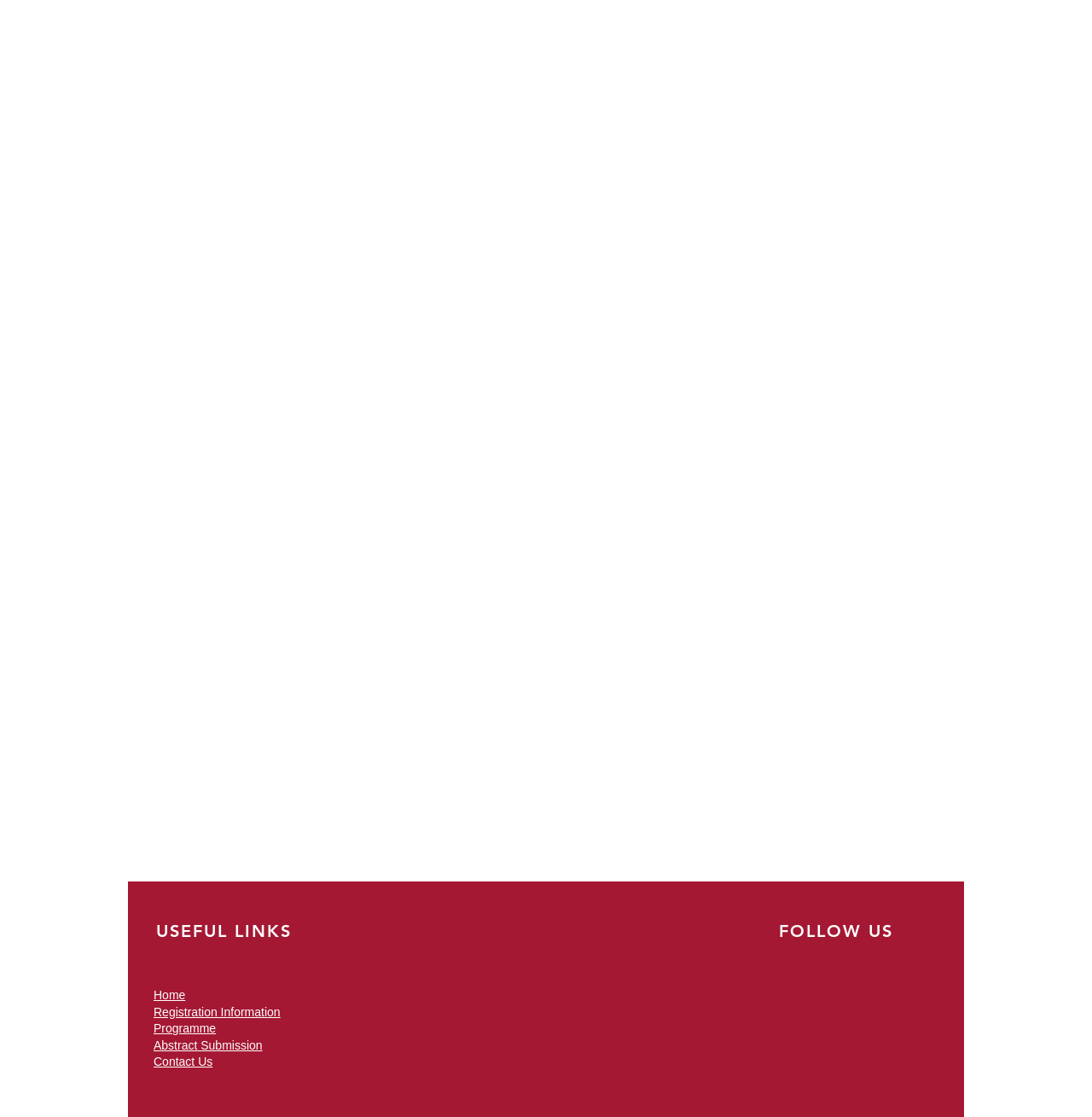Answer the question using only one word or a concise phrase: How many social media links are available?

4